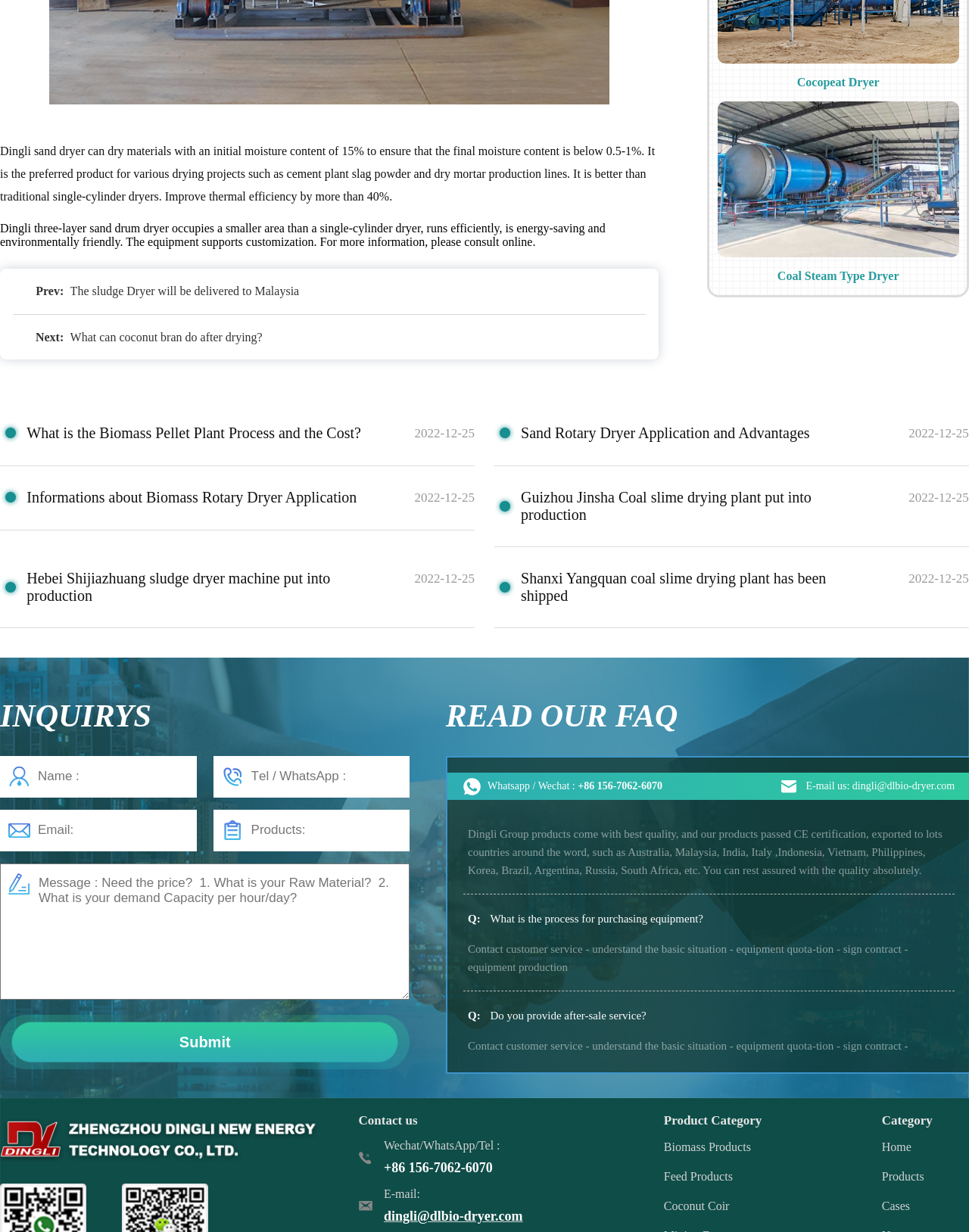Please find the bounding box coordinates of the section that needs to be clicked to achieve this instruction: "Click the 'Submit' button".

[0.0, 0.824, 0.423, 0.868]